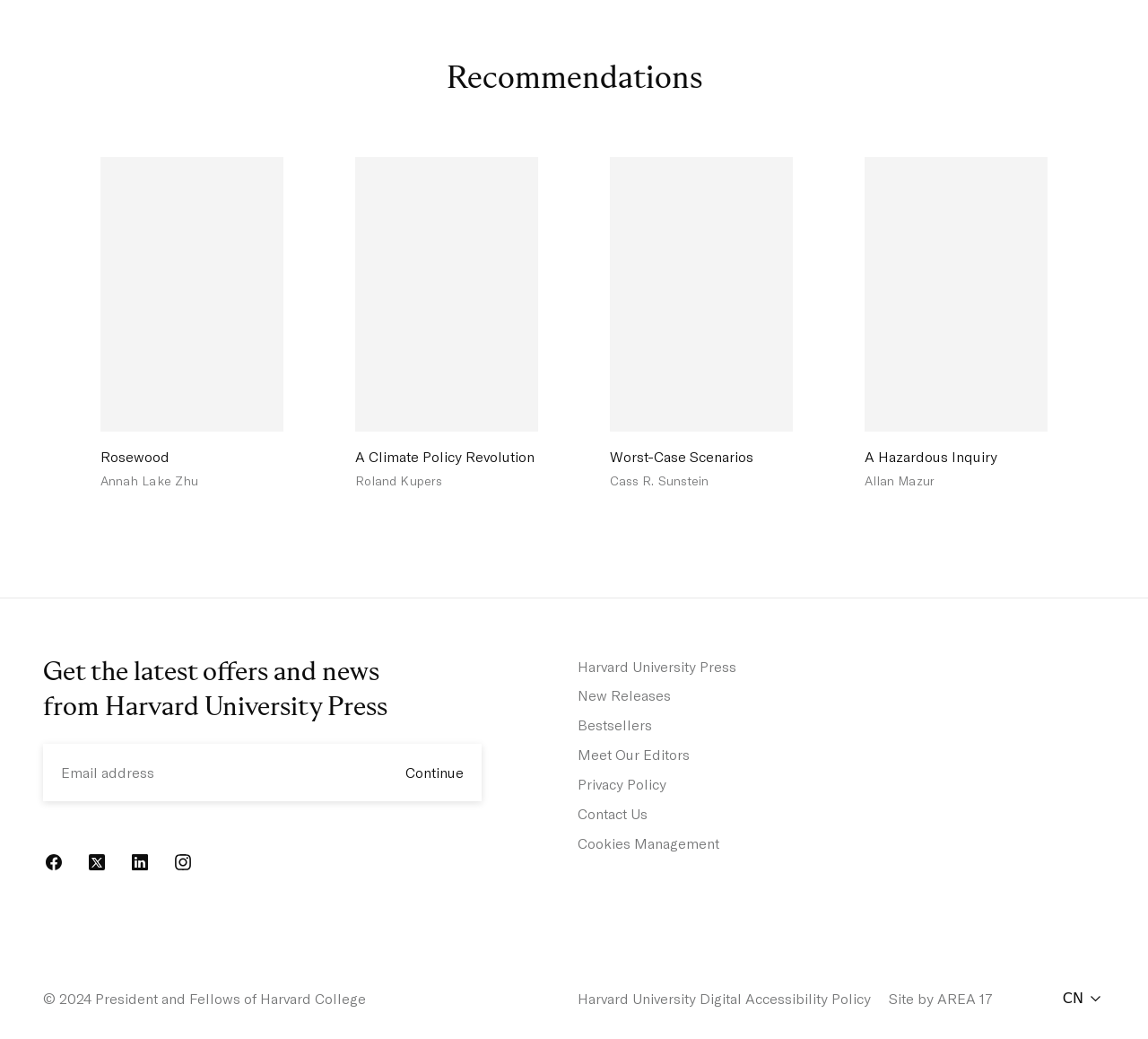Determine the bounding box of the UI element mentioned here: "Harvard University Press". The coordinates must be in the format [left, top, right, bottom] with values ranging from 0 to 1.

[0.503, 0.633, 0.641, 0.649]